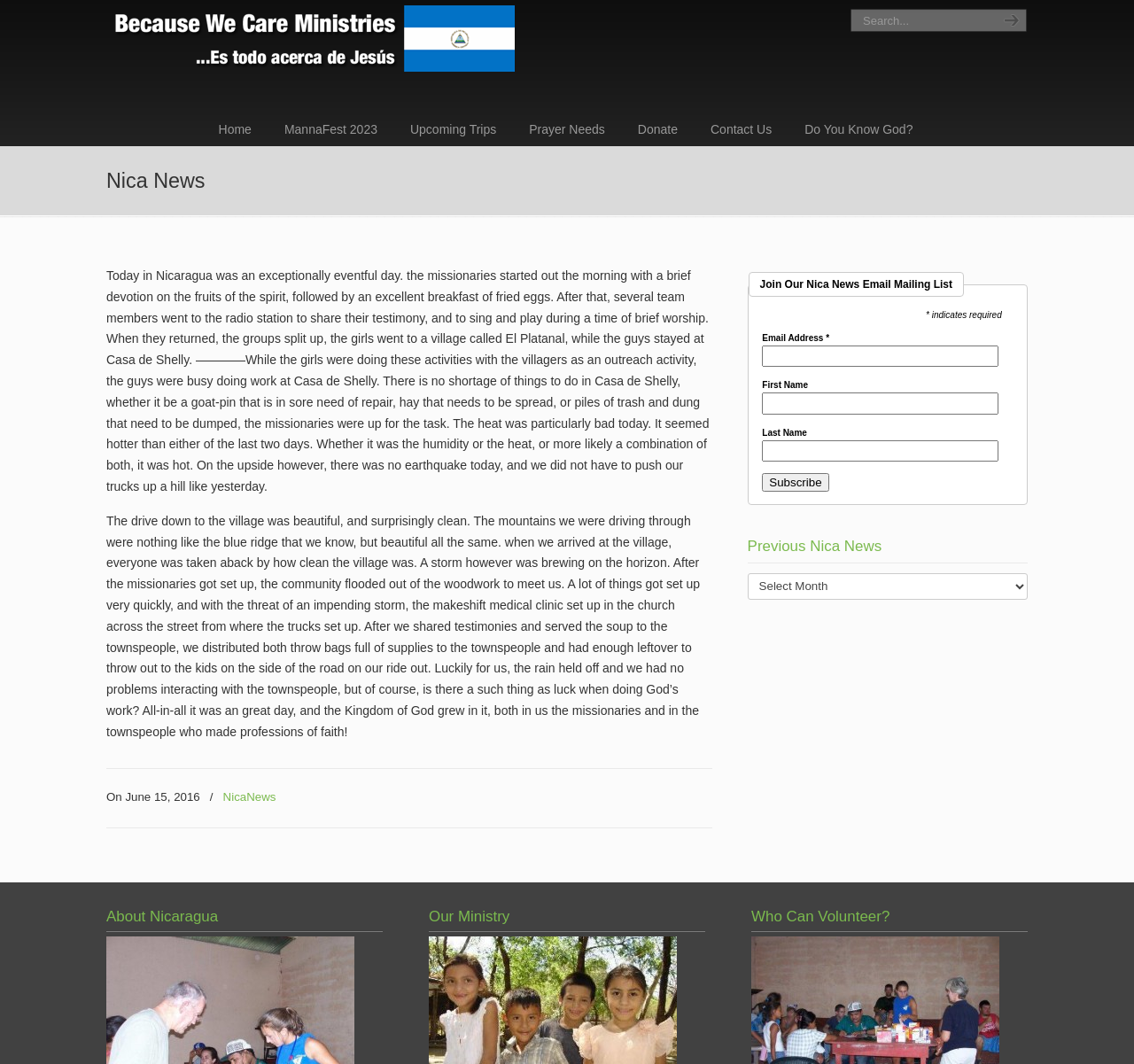Could you specify the bounding box coordinates for the clickable section to complete the following instruction: "go to Home page"?

[0.177, 0.104, 0.237, 0.139]